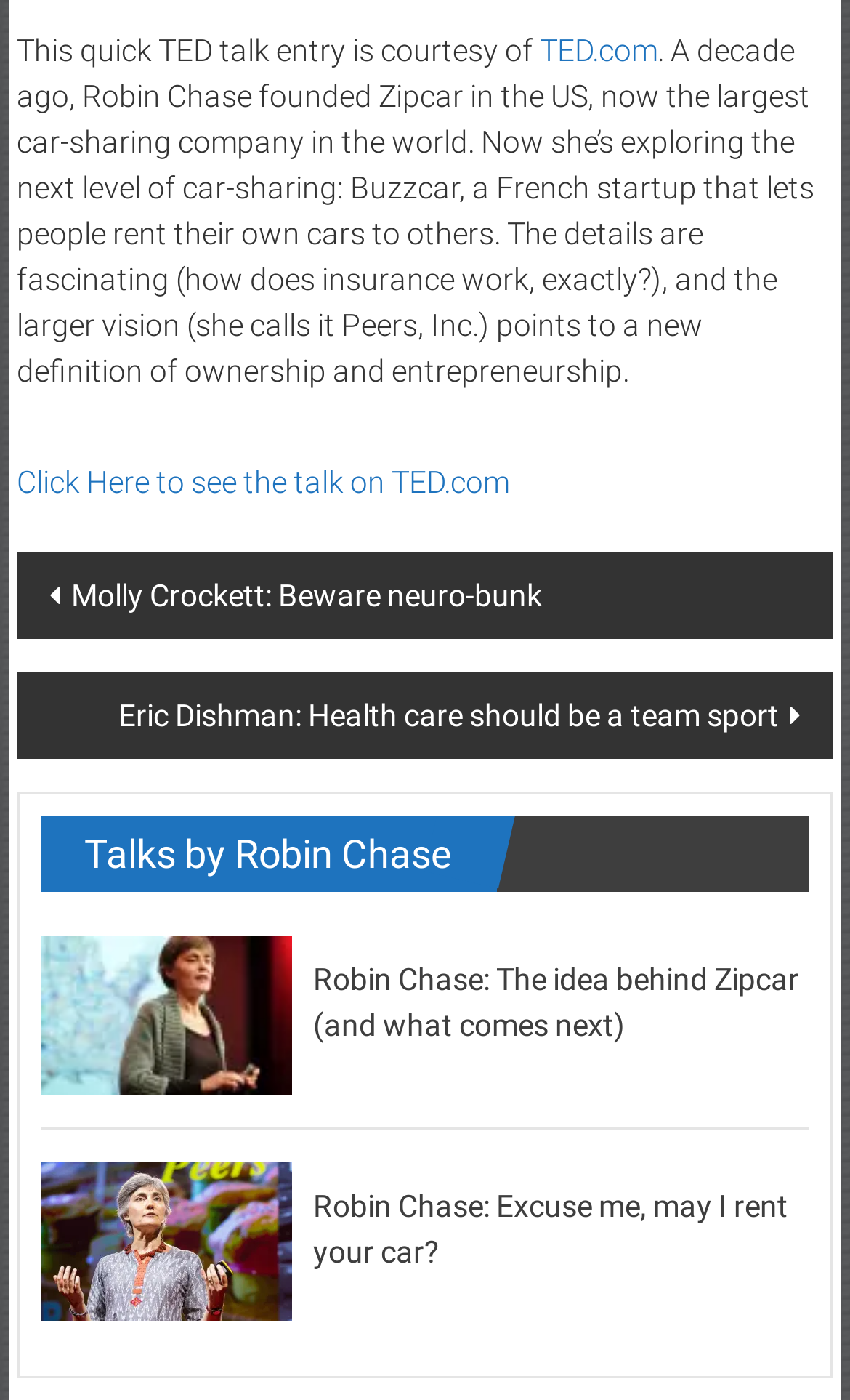Can you specify the bounding box coordinates for the region that should be clicked to fulfill this instruction: "Watch the TED talk by clicking here".

[0.02, 0.332, 0.599, 0.357]